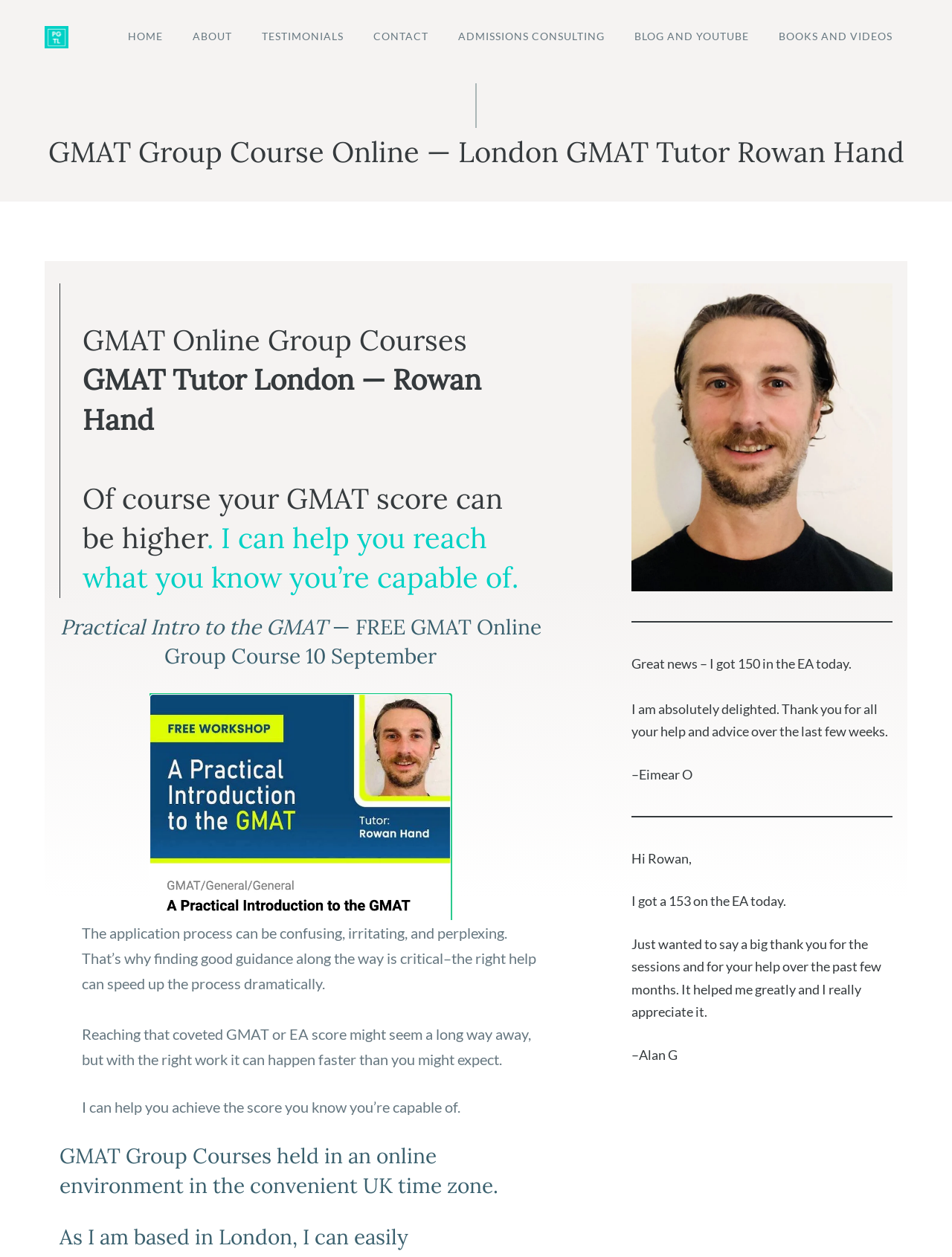What is the name of the GMAT tutor?
Using the image as a reference, give a one-word or short phrase answer.

Rowan Hand